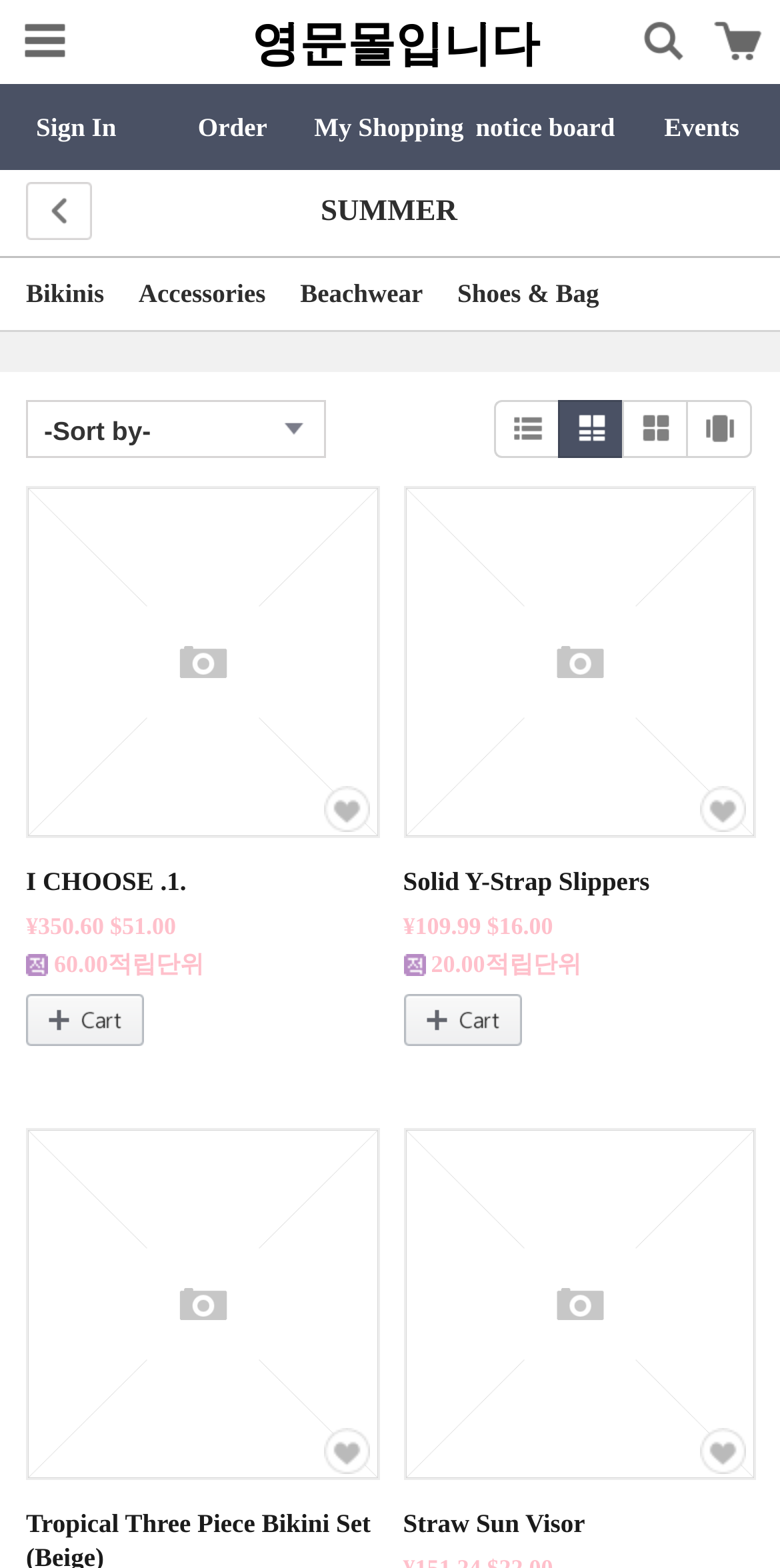Given the description "Credits", provide the bounding box coordinates of the corresponding UI element.

None